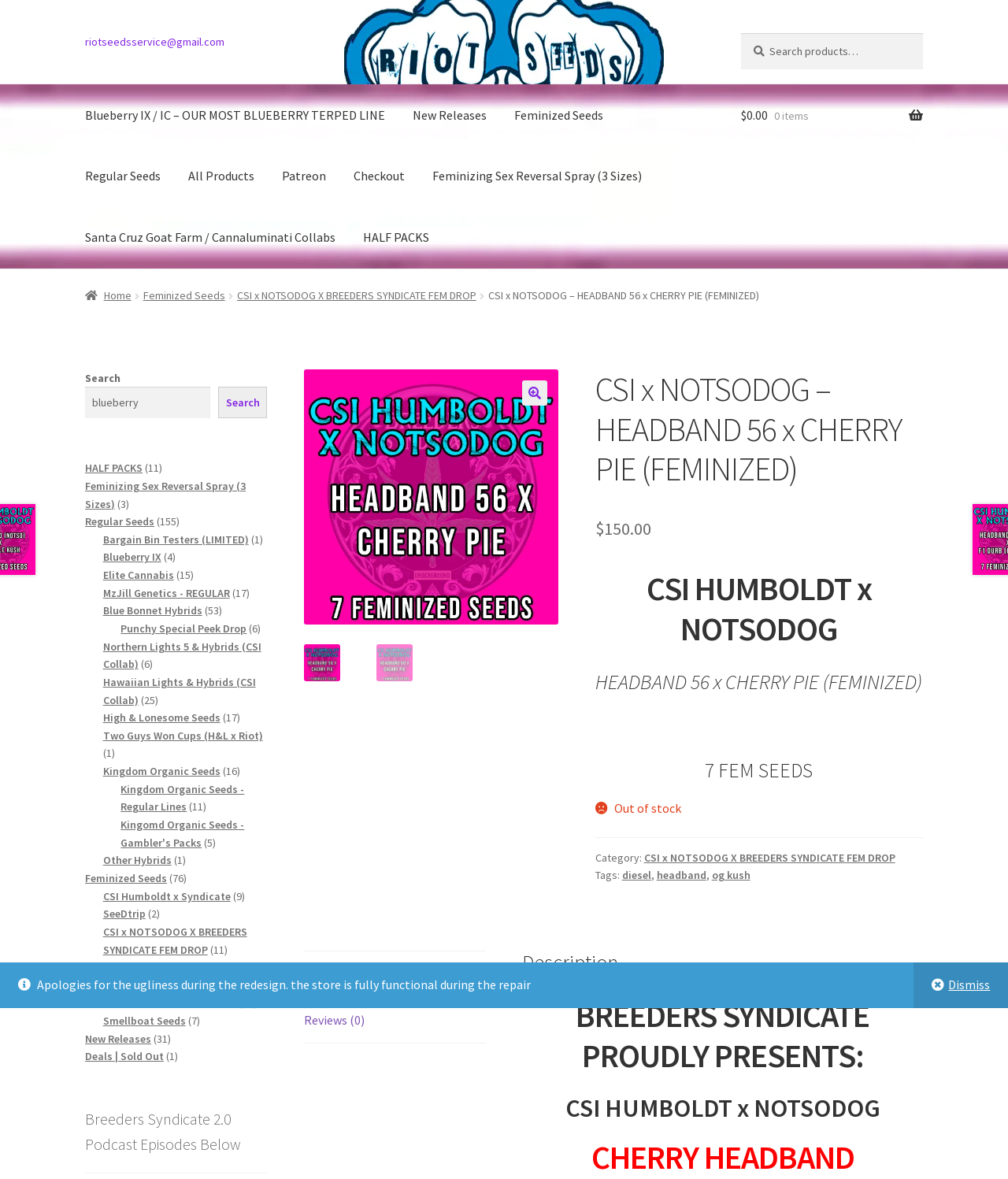Identify the bounding box coordinates for the UI element described as follows: "Blue Bonnet Hybrids". Ensure the coordinates are four float numbers between 0 and 1, formatted as [left, top, right, bottom].

[0.102, 0.512, 0.201, 0.524]